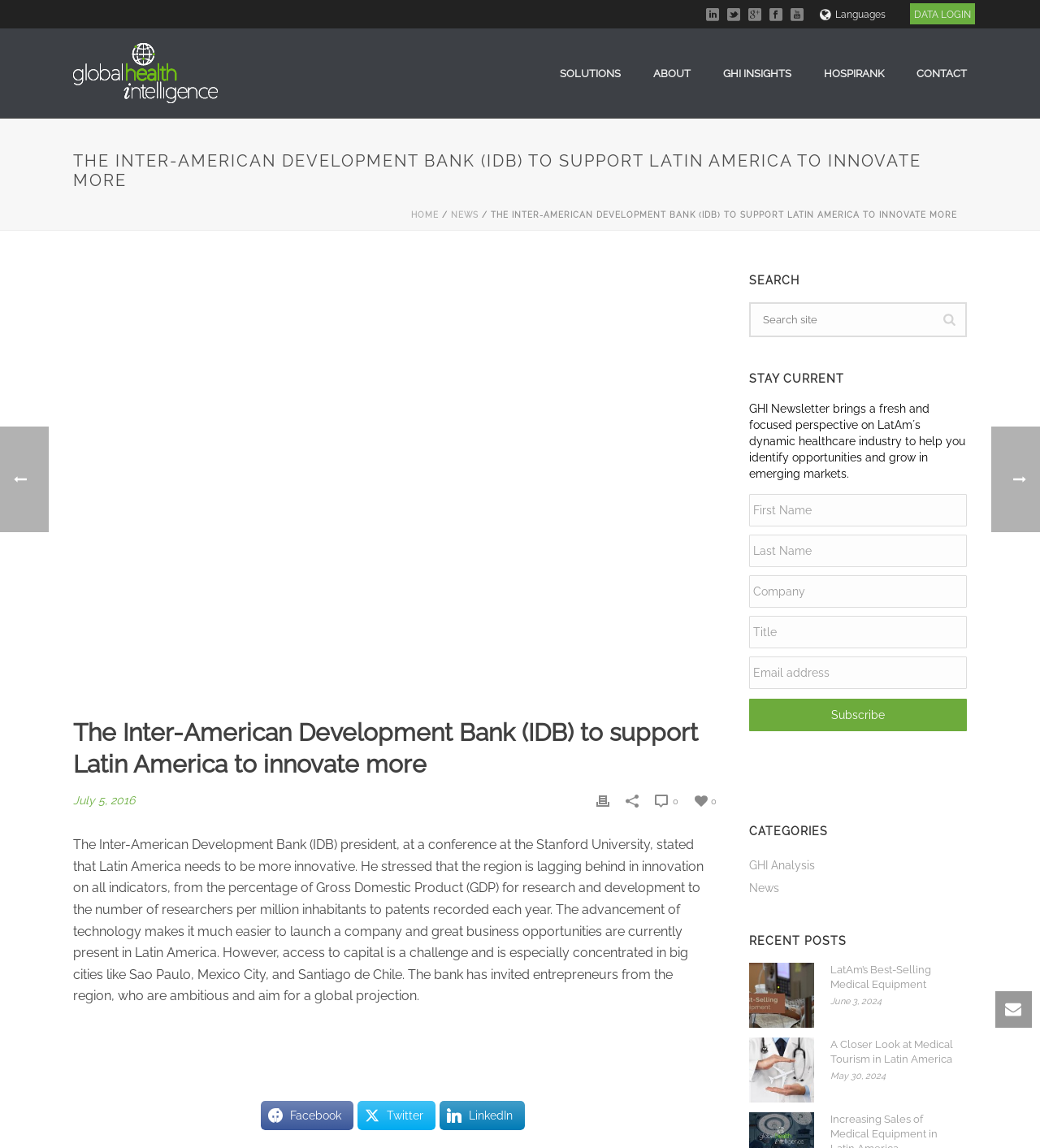Can you give a detailed response to the following question using the information from the image? What is the topic of the article 'A Closer Look at Medical Tourism in Latin America'?

I found the answer by reading the title of the article, which suggests that it is about medical tourism in Latin America.